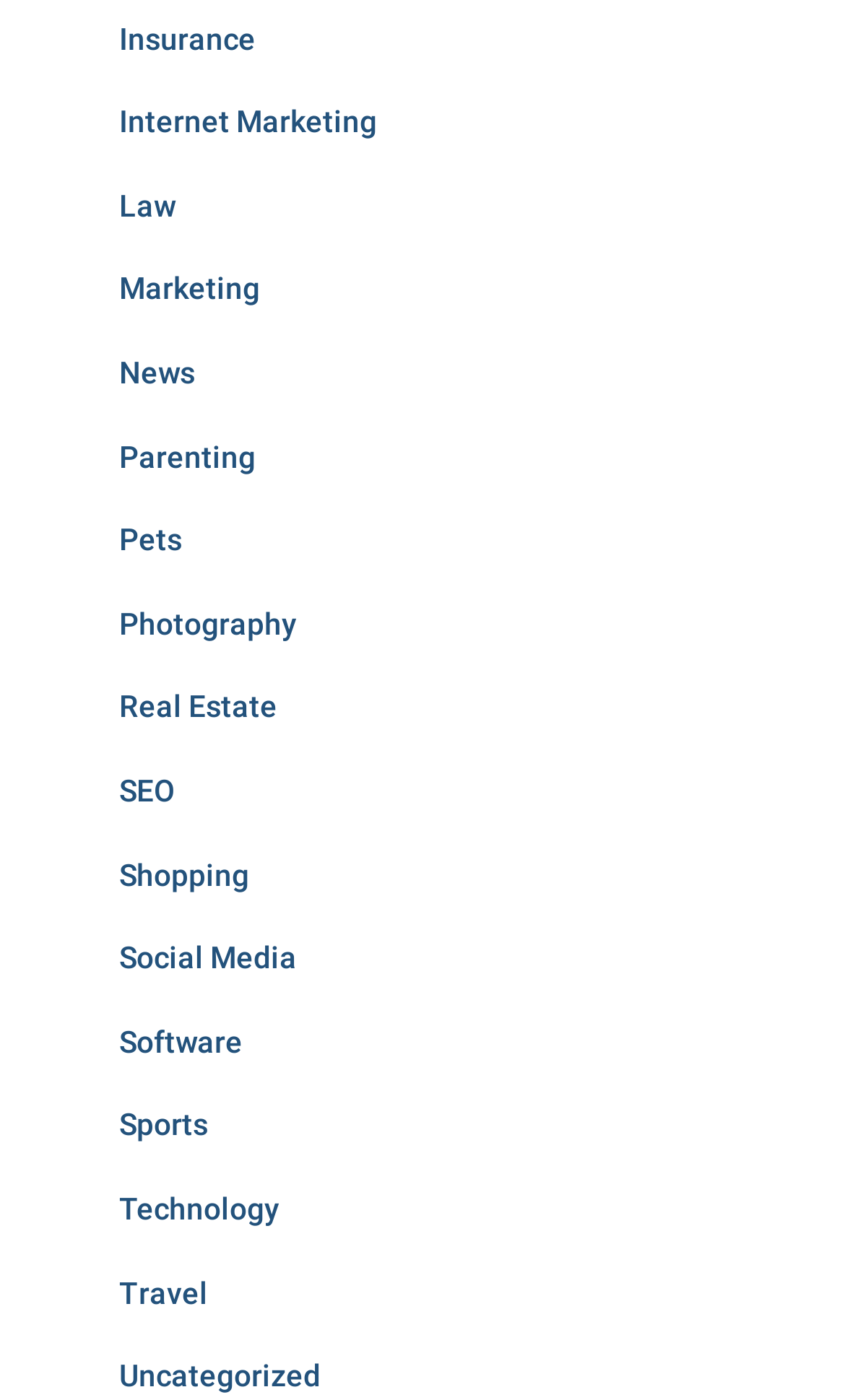Are the categories listed in alphabetical order?
Respond to the question with a well-detailed and thorough answer.

I examined the OCR text of each link element and found that they are in alphabetical order, from 'Insurance' to 'Uncategorized'.